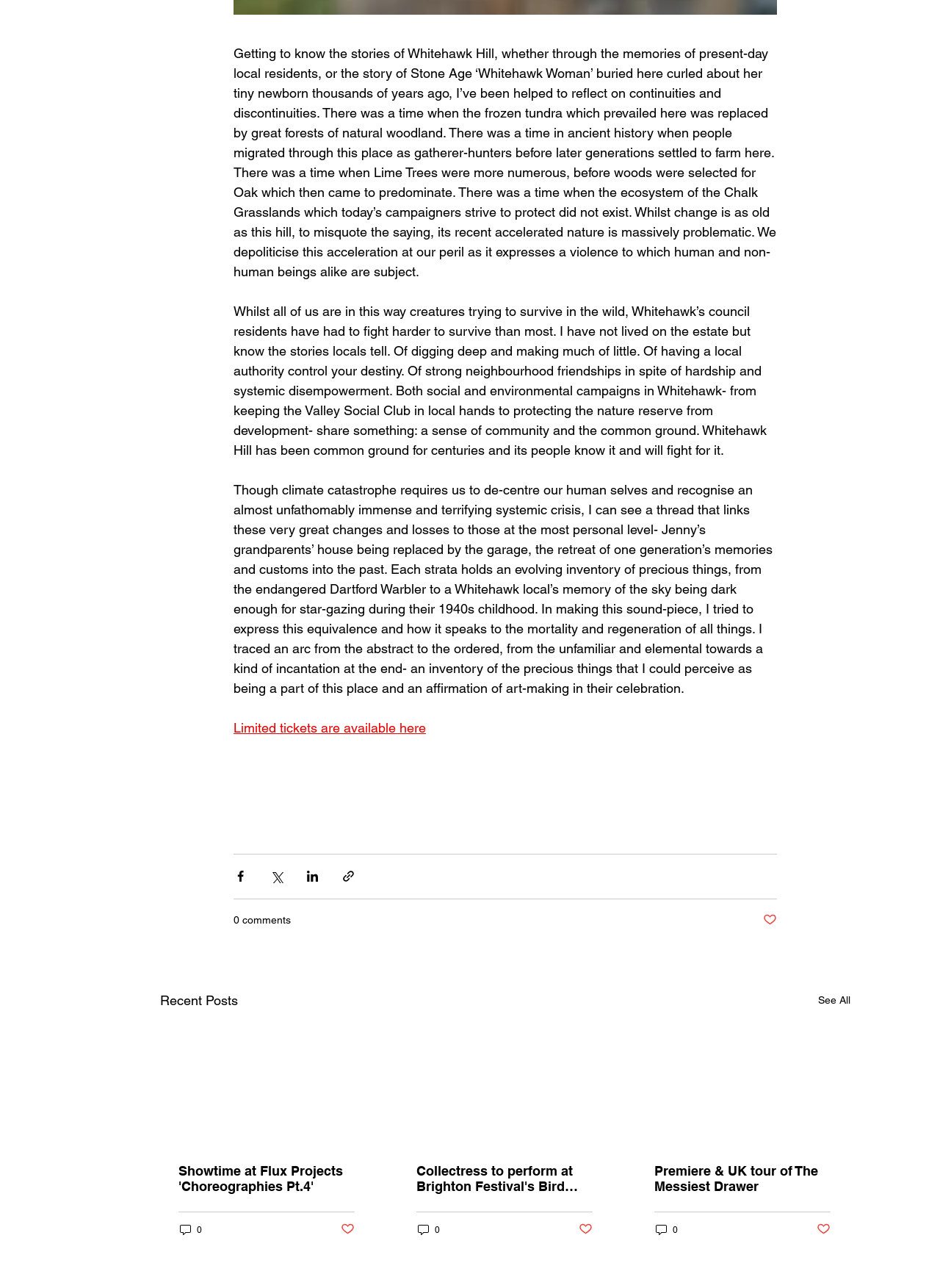What is the author's tone in the text?
Analyze the image and provide a thorough answer to the question.

The author's tone can be inferred as reflective based on the language used, which is contemplative and introspective, suggesting a thoughtful and meditative approach to the topic of Whitehawk Hill.